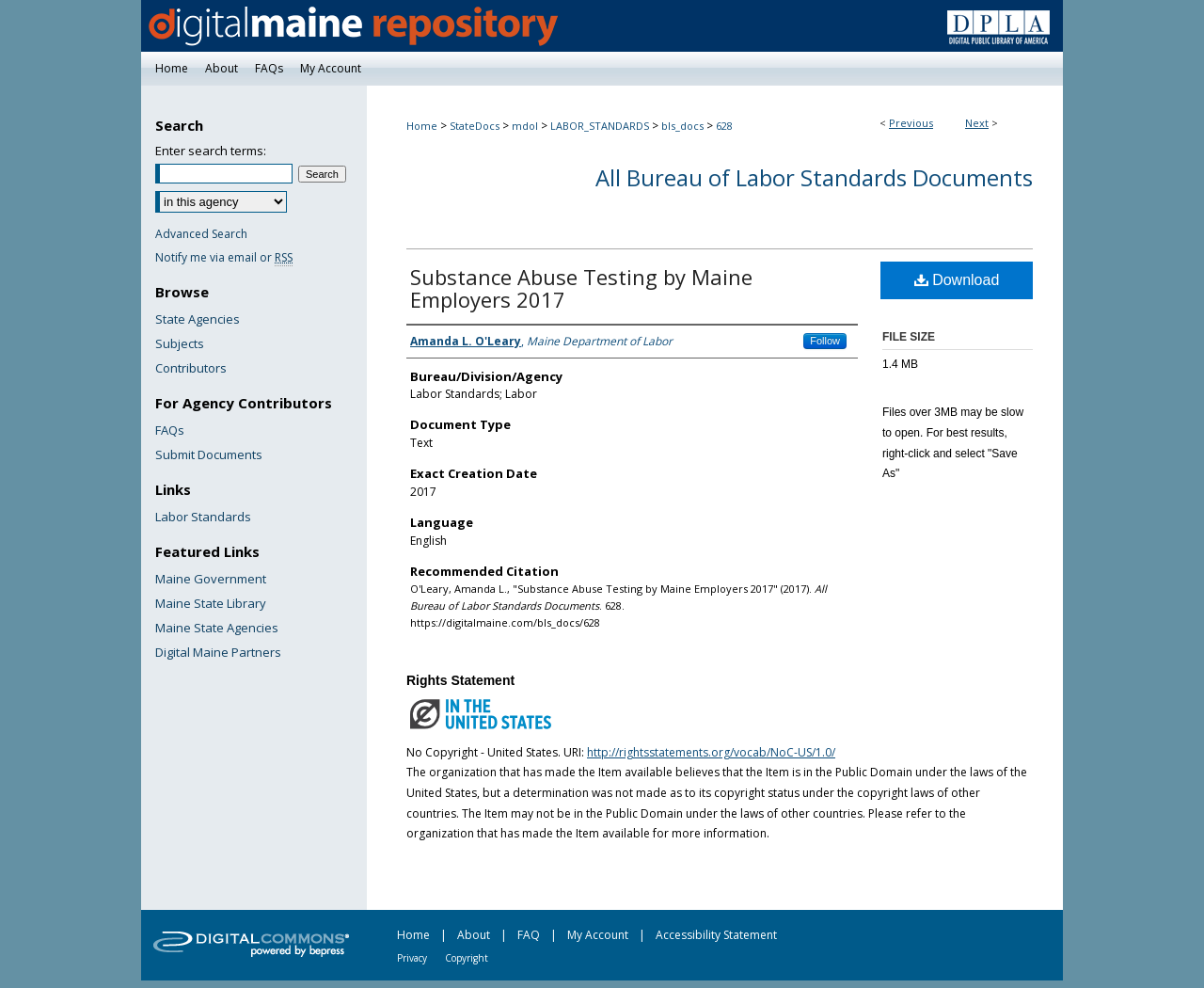Generate a thorough caption that explains the contents of the webpage.

This webpage is about a document titled "Substance Abuse Testing by Maine Employers 2017" by Amanda L. O'Leary. At the top of the page, there is a menu link and a "Digital Maine" logo, accompanied by a "Maine State Library" image. Below this, there is a main navigation menu with links to "Home", "About", "FAQs", and "My Account".

To the right of the navigation menu, there are links to navigate through the pages, including "Previous" and "Next" buttons. Below this, there is a breadcrumb navigation menu showing the path to the current document.

The main content of the page is divided into sections. The first section displays the title of the document, "All Bureau of Labor Standards Documents", and provides a link to the document. Below this, there is a section with metadata about the document, including the author, publication date, and language.

The next section provides information about the document type, exact creation date, and recommended citation. There is also a link to download the document, along with information about the file size.

Further down the page, there is a section about rights statement, which includes a link to a rights statement page and a description of the copyright status of the document.

On the left side of the page, there is a complementary section with a search function, allowing users to enter search terms and select from a dropdown menu. There are also links to "Advanced Search", "Notify me via email or RSS", and other features.

Below the search function, there are sections for browsing, including links to "State Agencies", "Subjects", "Contributors", and other categories. There are also links for agency contributors, including "FAQs" and "Submit Documents".

The page also includes a section with links to other websites, including "Labor Standards", "Maine Government", "Maine State Library", and "Digital Maine Partners". At the bottom of the page, there is a content information section with links to "Elsevier - Digital Commons" and "Home".